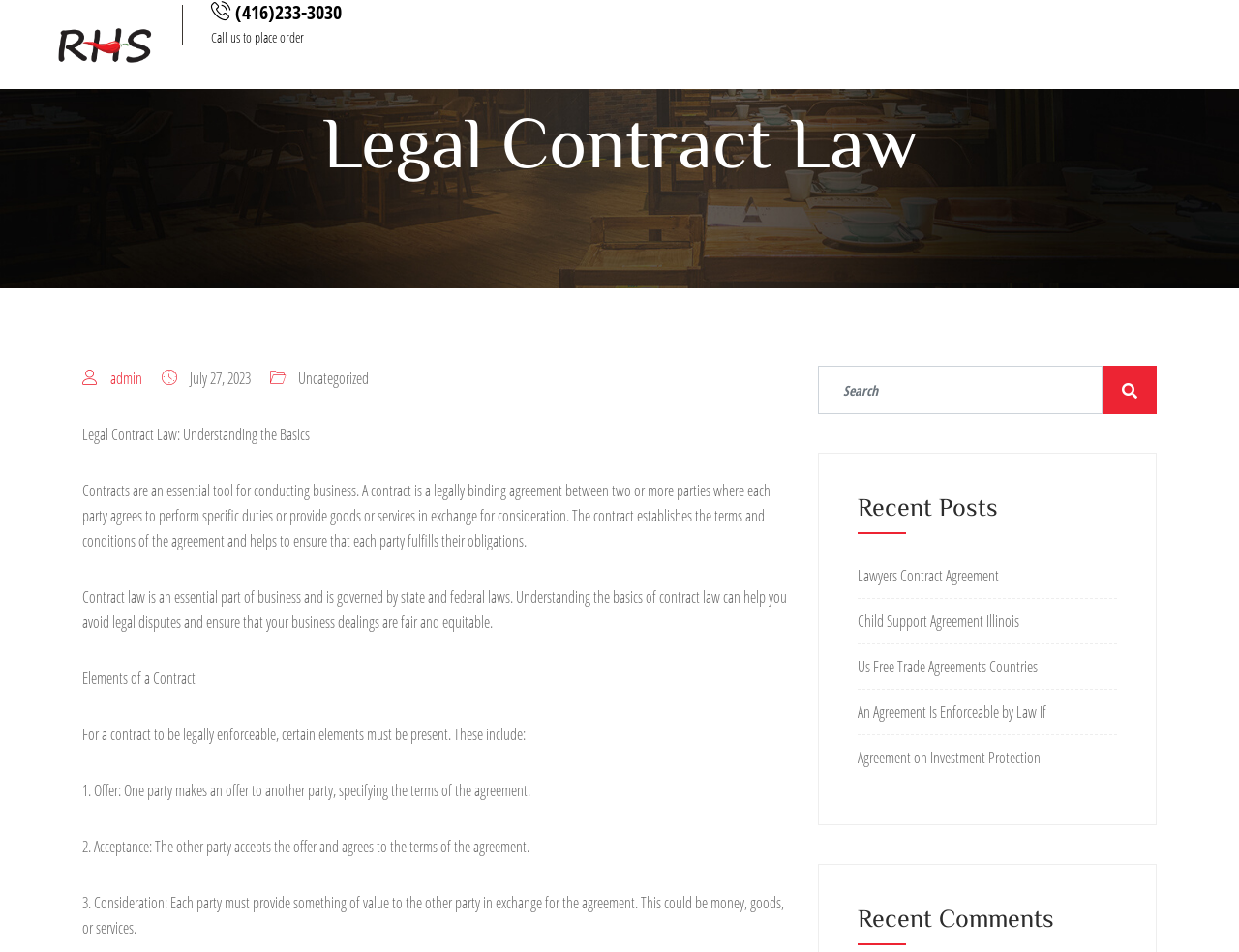Please provide the bounding box coordinates for the element that needs to be clicked to perform the instruction: "Search for a term". The coordinates must consist of four float numbers between 0 and 1, formatted as [left, top, right, bottom].

[0.66, 0.384, 0.89, 0.435]